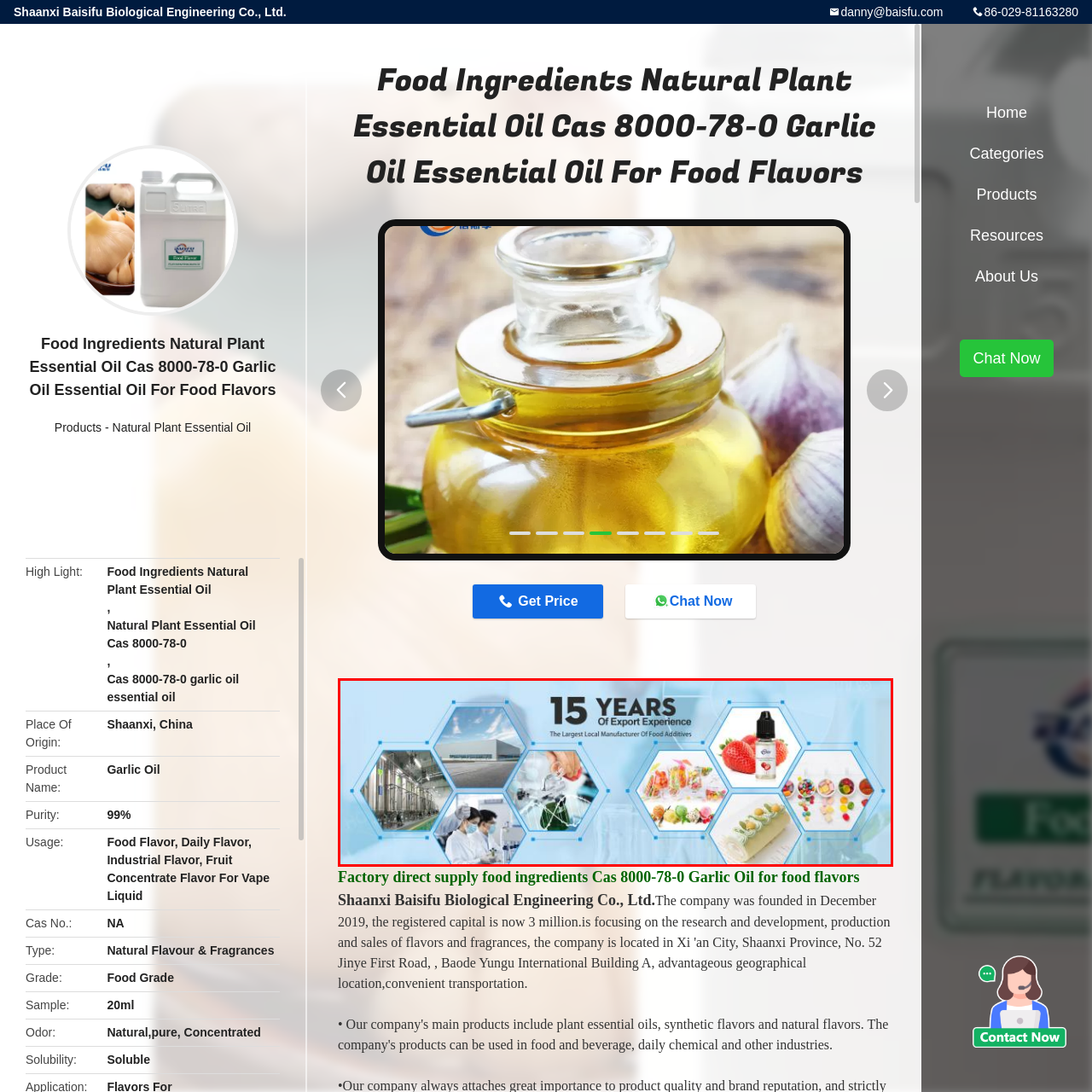Refer to the image area inside the black border, What type of products are shown in the image? 
Respond concisely with a single word or phrase.

Food products